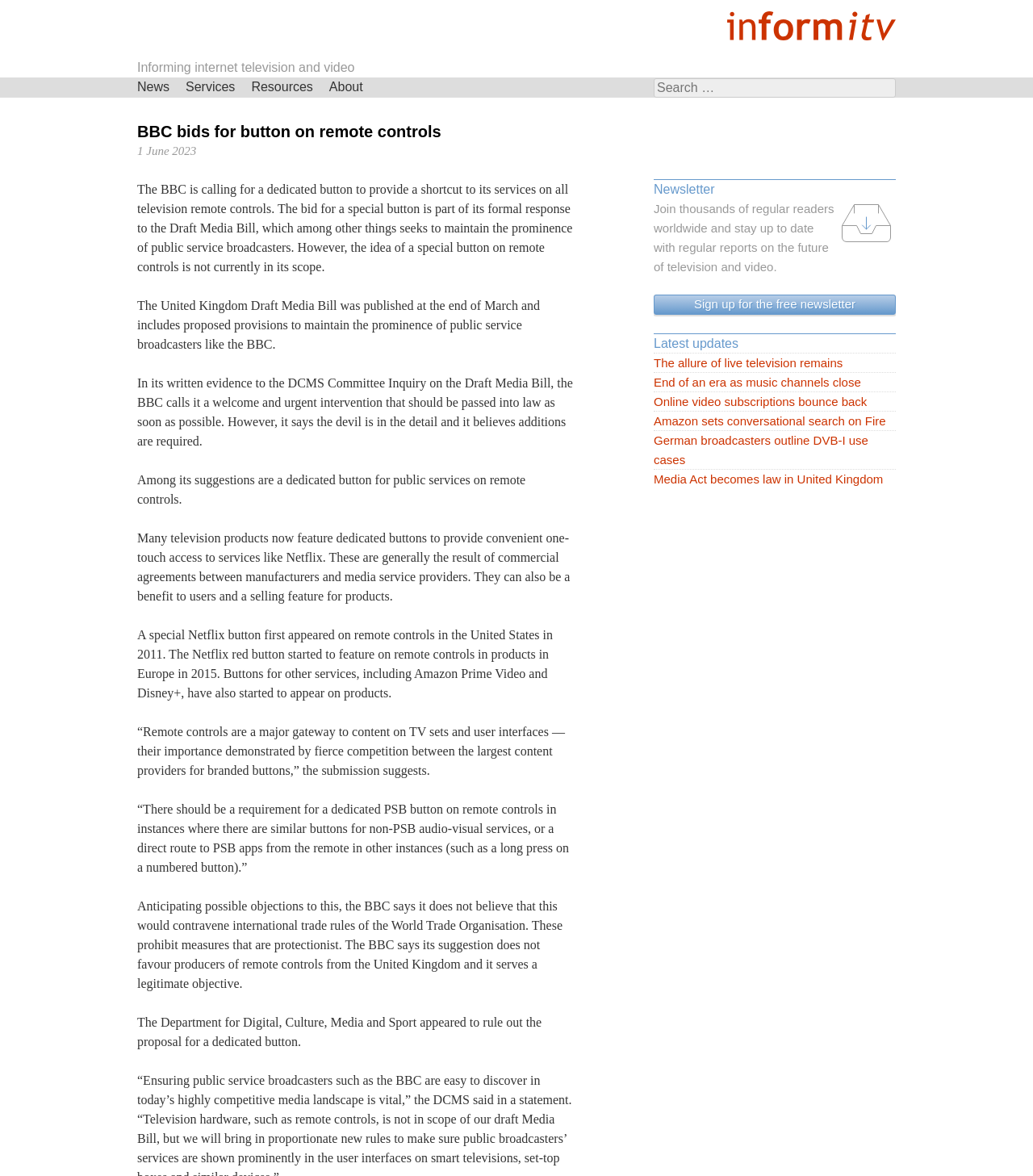Please identify the bounding box coordinates of the element on the webpage that should be clicked to follow this instruction: "Search for something". The bounding box coordinates should be given as four float numbers between 0 and 1, formatted as [left, top, right, bottom].

[0.633, 0.067, 0.867, 0.083]